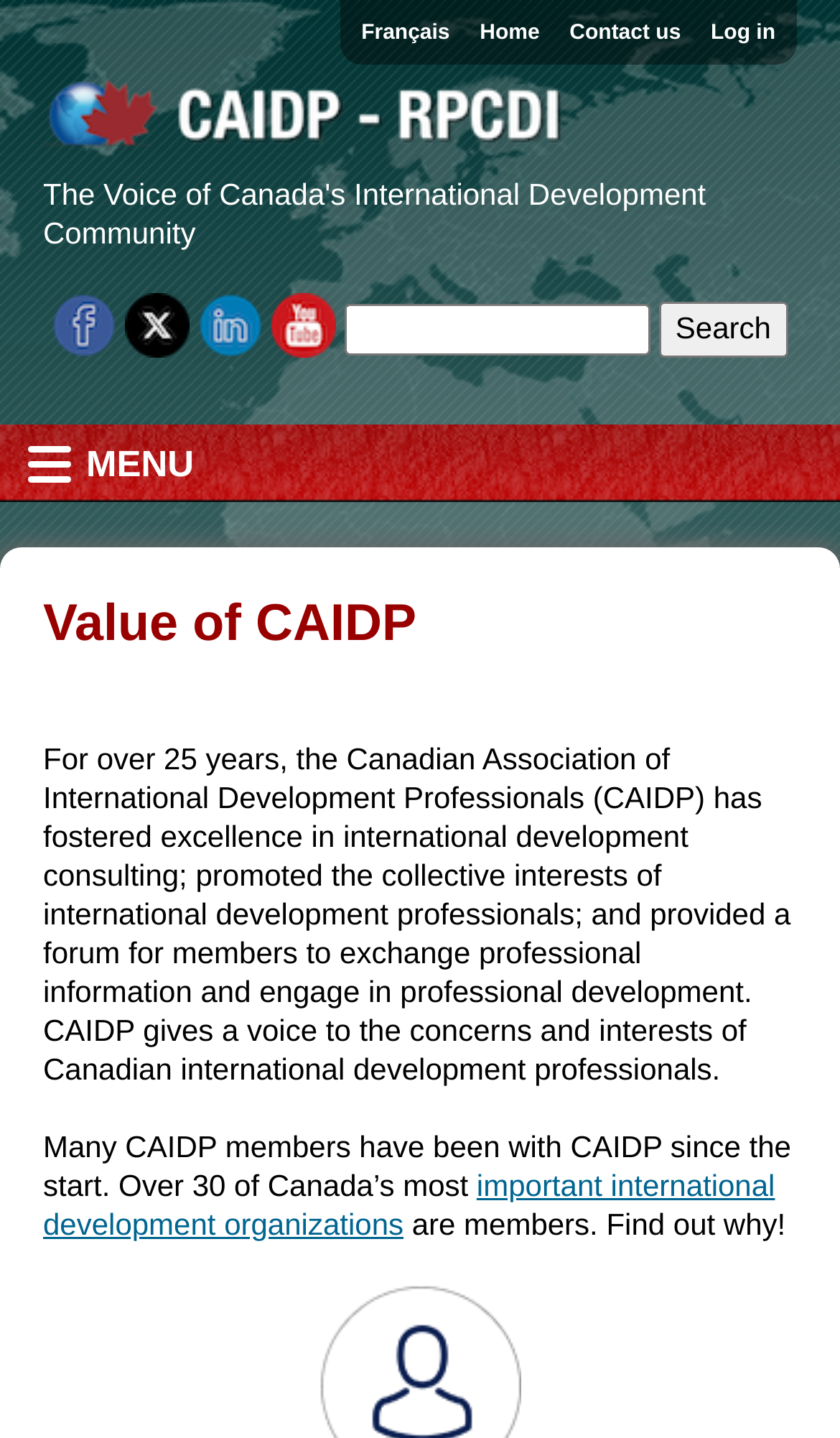Please specify the coordinates of the bounding box for the element that should be clicked to carry out this instruction: "Search for something". The coordinates must be four float numbers between 0 and 1, formatted as [left, top, right, bottom].

[0.409, 0.21, 0.938, 0.249]